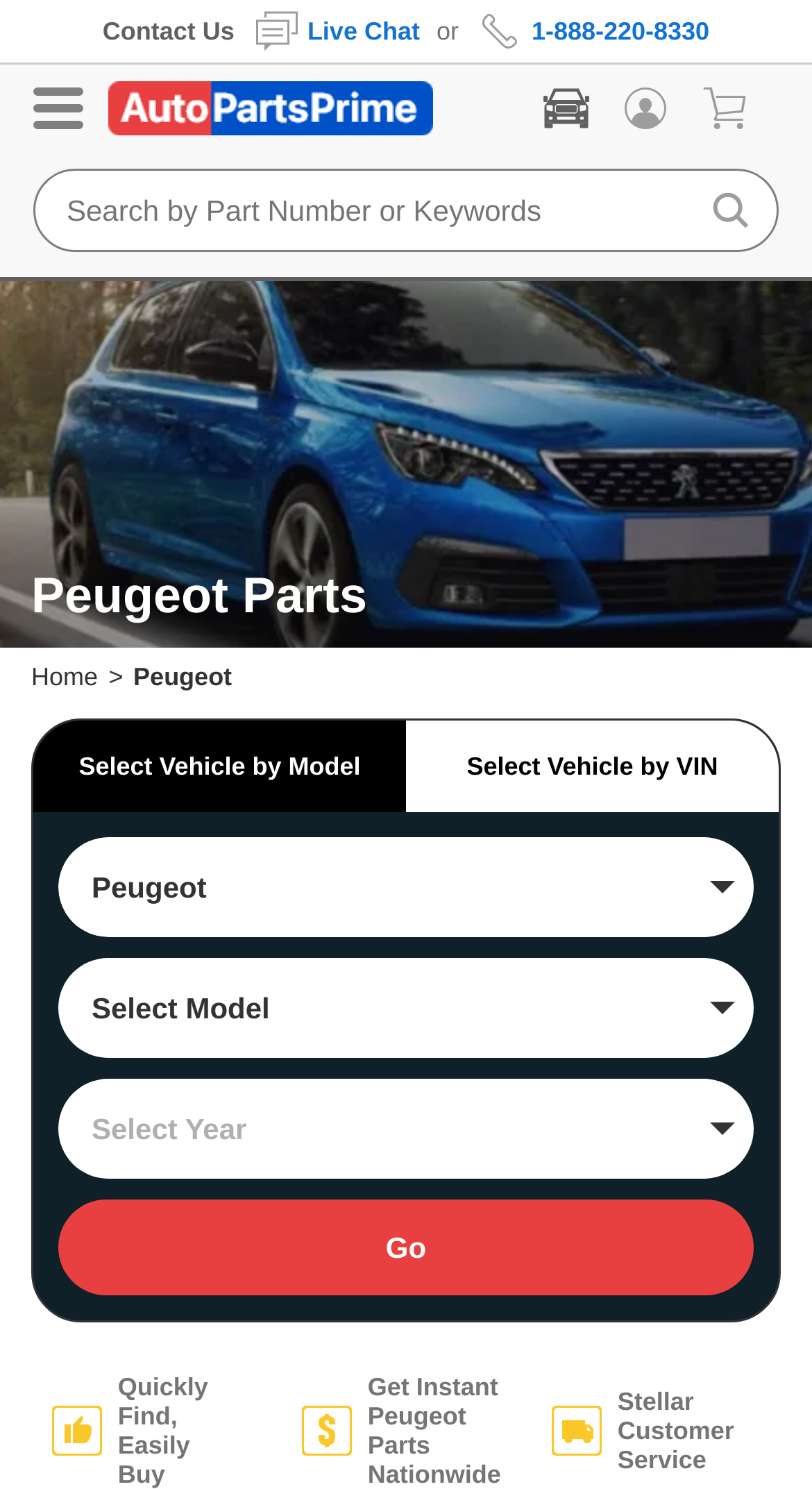Give a complete and precise description of the webpage's appearance.

The webpage is an online store for replacement Peugeot parts, with a prominent header section at the top. On the top-left, there is a logo of Auto Parts Prime, accompanied by a link to the website's homepage. Next to the logo, there is a search bar where customers can input part numbers or keywords to find the desired products. The search bar is accompanied by a magnifying glass icon.

On the top-right, there are contact information and a live chat option. The contact information includes a phone number and an email address, both of which are clickable links. There are also several small icons scattered throughout the top section, including a few images with no descriptive text.

Below the header section, there is a main content area with a heading that reads "Peugeot Parts". This section is divided into two columns. The left column has a series of links and dropdown menus that allow customers to select their vehicle by model, VIN, or year. Each of these options is accompanied by a small icon.

The right column appears to be a promotional section, with a few images and some text that reads "Stellar Customer Service". There is also a call-to-action button at the bottom of the page that says "Go".

Throughout the page, there are several images with no descriptive text, which may be decorative or functional elements. Overall, the webpage has a clean and organized layout, making it easy for customers to navigate and find the parts they need.